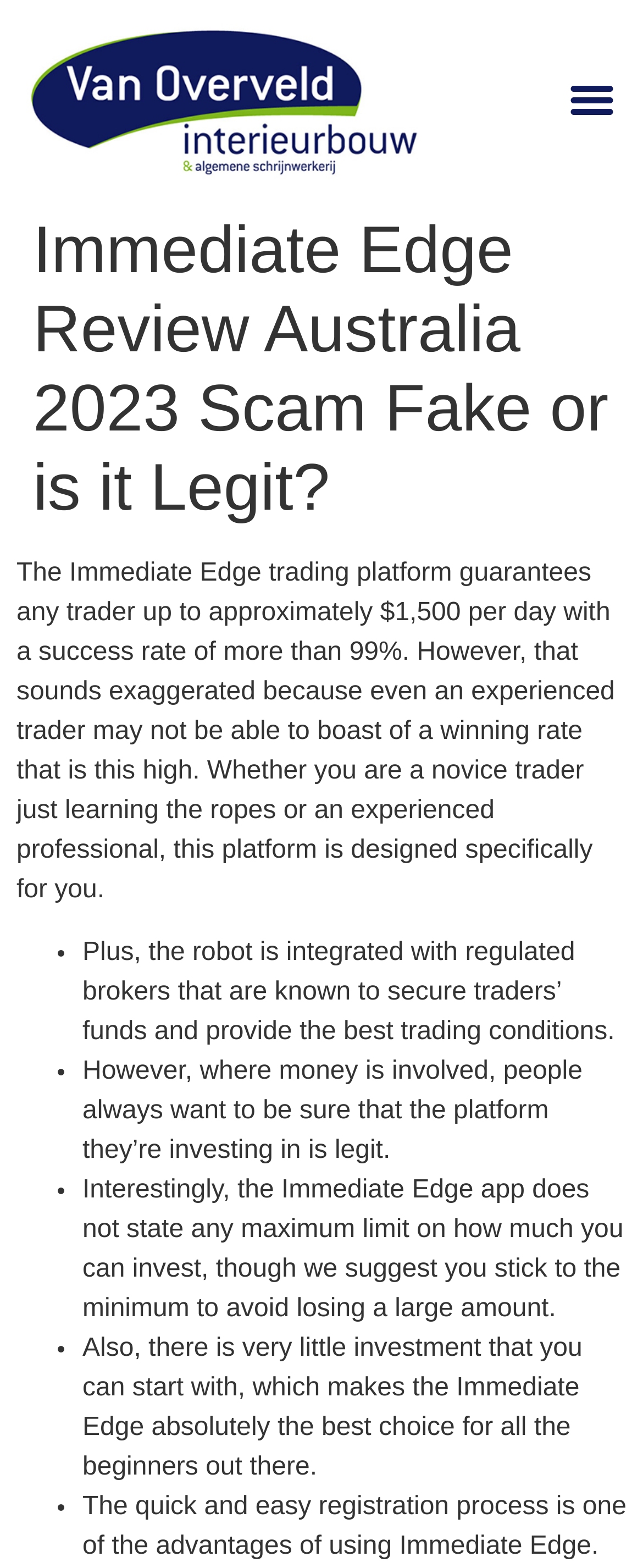Analyze the image and answer the question with as much detail as possible: 
What is the guaranteed daily profit of Immediate Edge?

According to the webpage, the Immediate Edge trading platform guarantees any trader up to approximately $1,500 per day with a success rate of more than 99%.